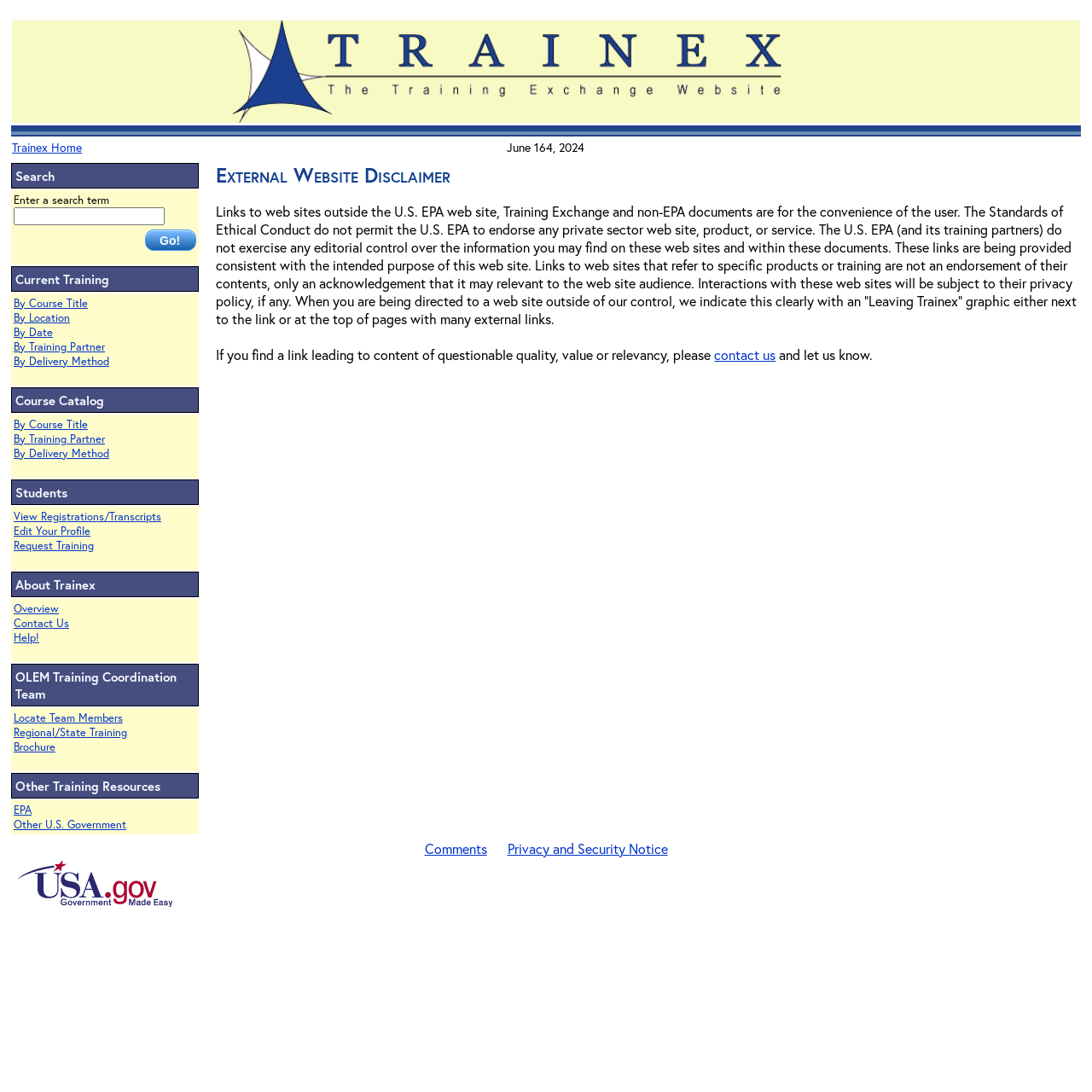Please identify the bounding box coordinates of the clickable element to fulfill the following instruction: "Search for a term". The coordinates should be four float numbers between 0 and 1, i.e., [left, top, right, bottom].

[0.01, 0.19, 0.151, 0.206]